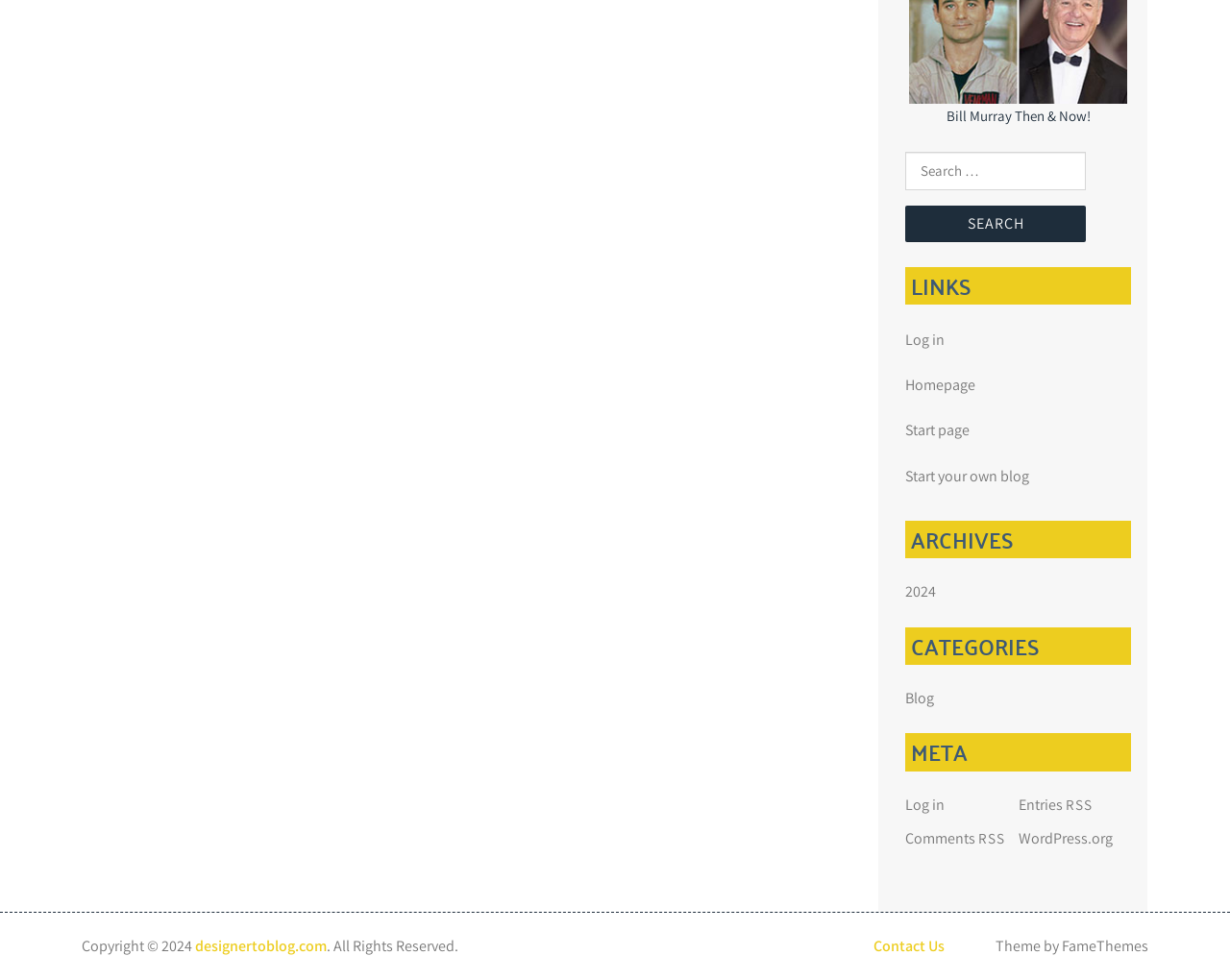Identify the bounding box coordinates for the region of the element that should be clicked to carry out the instruction: "Log in to the website". The bounding box coordinates should be four float numbers between 0 and 1, i.e., [left, top, right, bottom].

[0.736, 0.336, 0.768, 0.357]